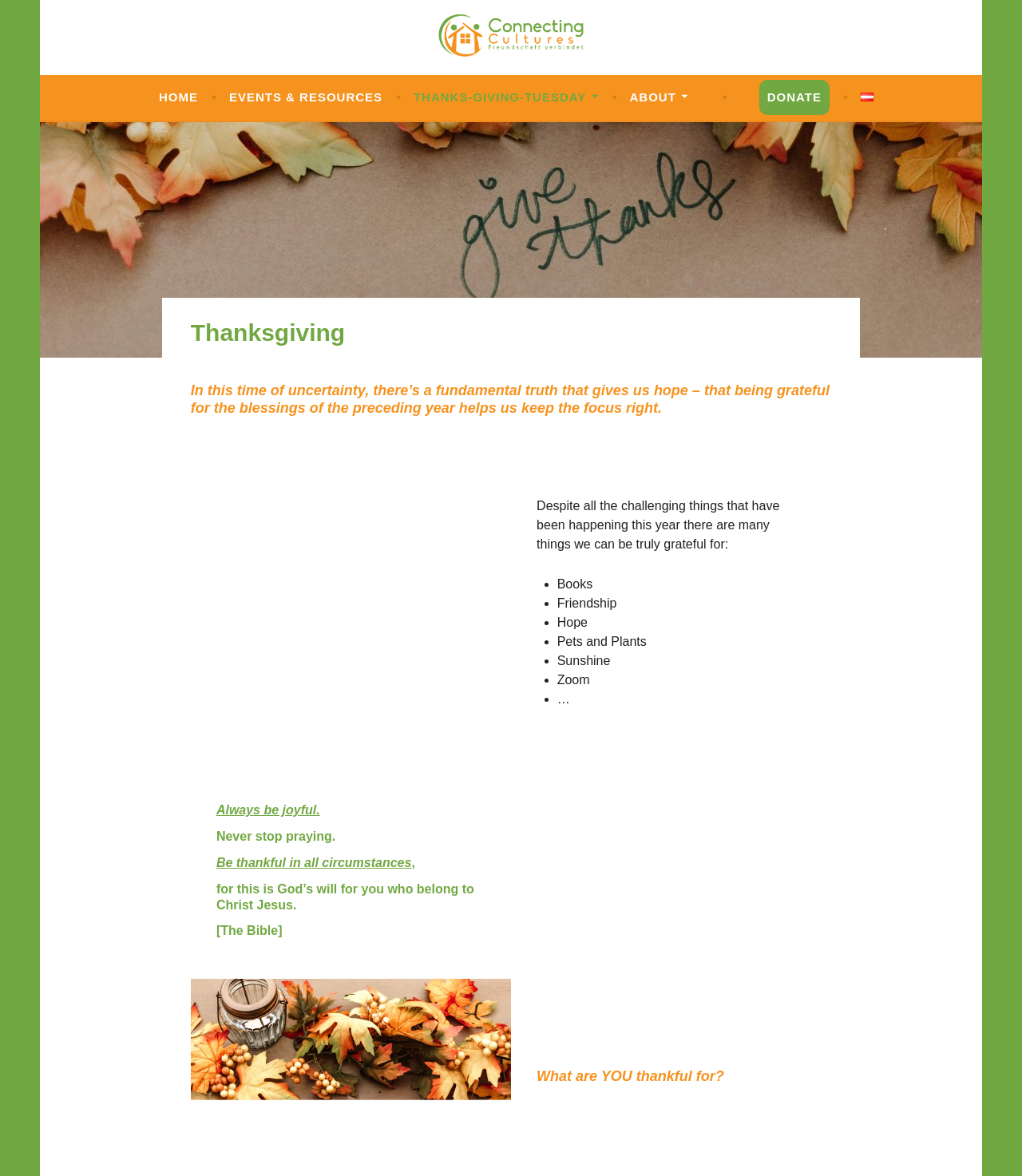Please identify the coordinates of the bounding box for the clickable region that will accomplish this instruction: "Click on the 'DONATE' link".

[0.743, 0.068, 0.812, 0.098]